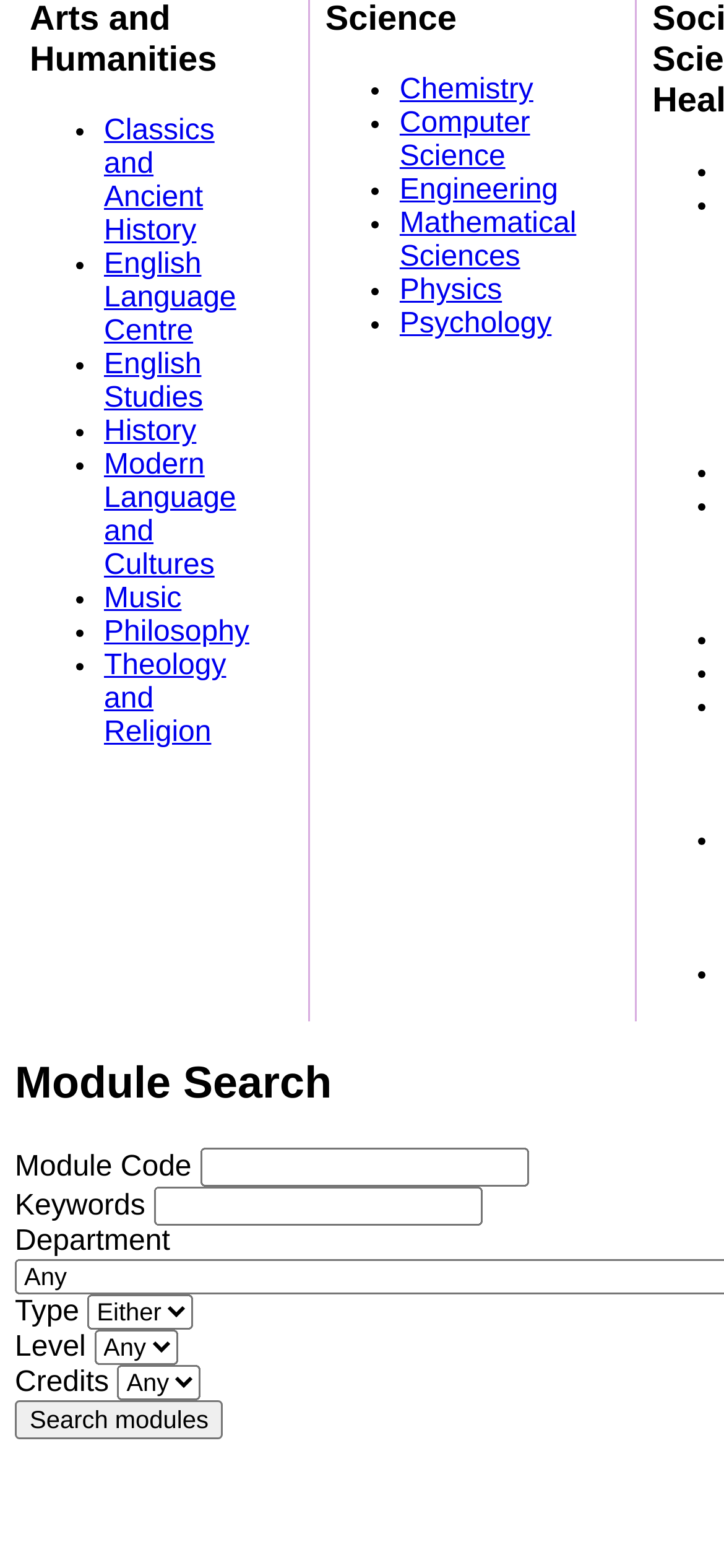Locate the bounding box coordinates of the region to be clicked to comply with the following instruction: "Click on the link about Mid Cap Crypto Coins". The coordinates must be four float numbers between 0 and 1, in the form [left, top, right, bottom].

None